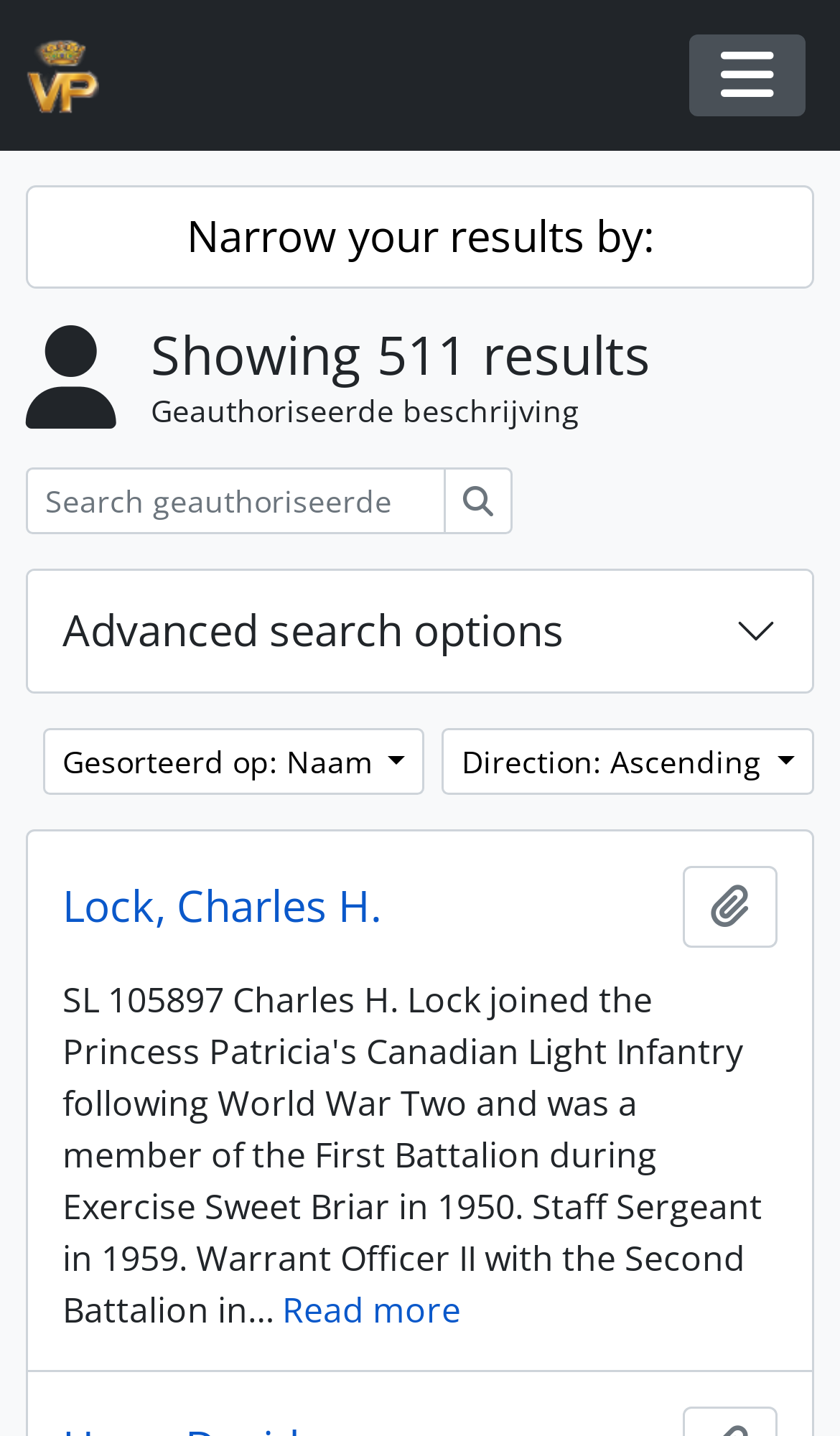What is the default sort order?
With the help of the image, please provide a detailed response to the question.

The default sort order is indicated by the button 'Gesorteerd op: Naam' which is located below the search bar and above the article section.